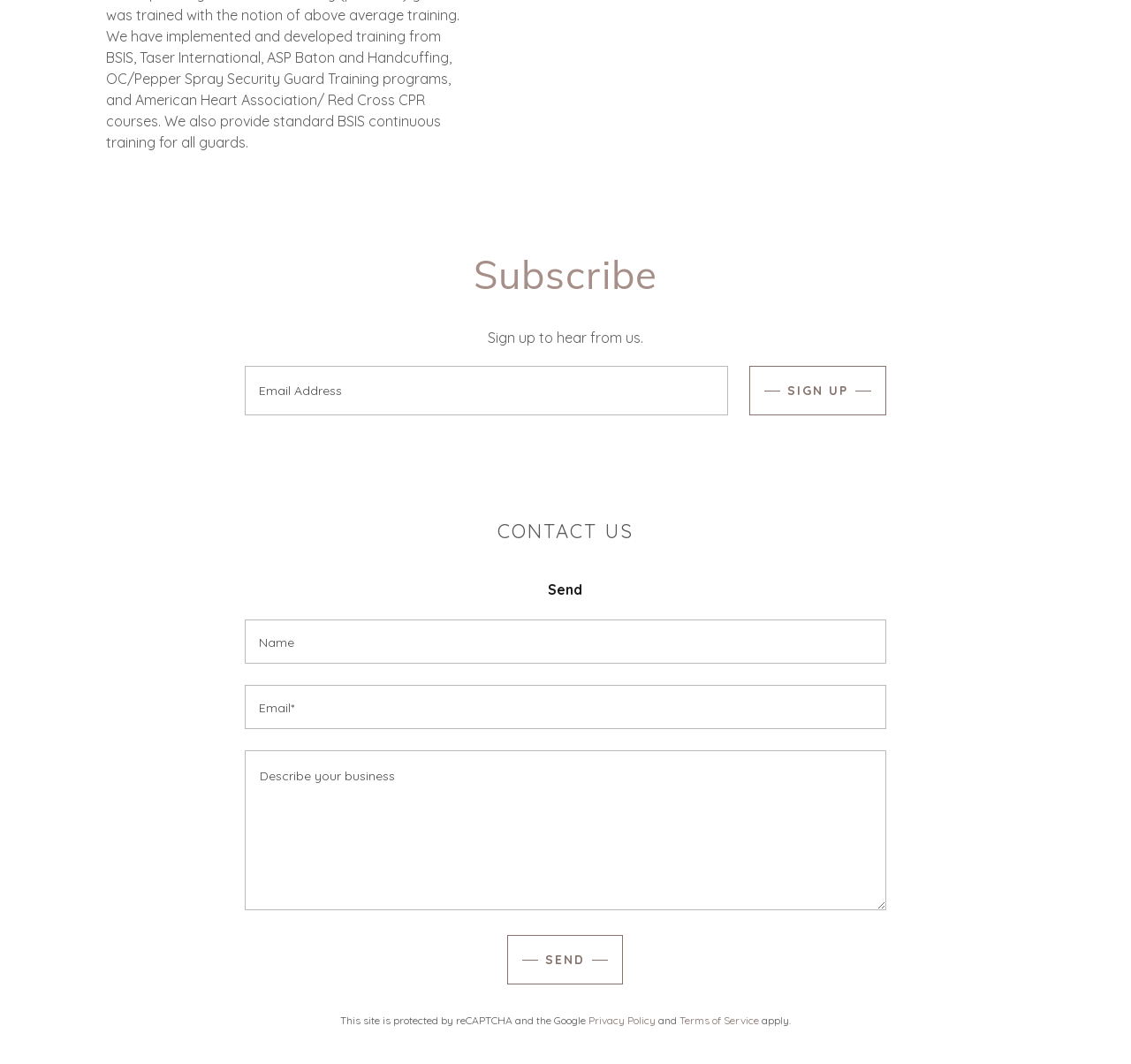Could you specify the bounding box coordinates for the clickable section to complete the following instruction: "Click SEND"?

[0.449, 0.879, 0.551, 0.925]